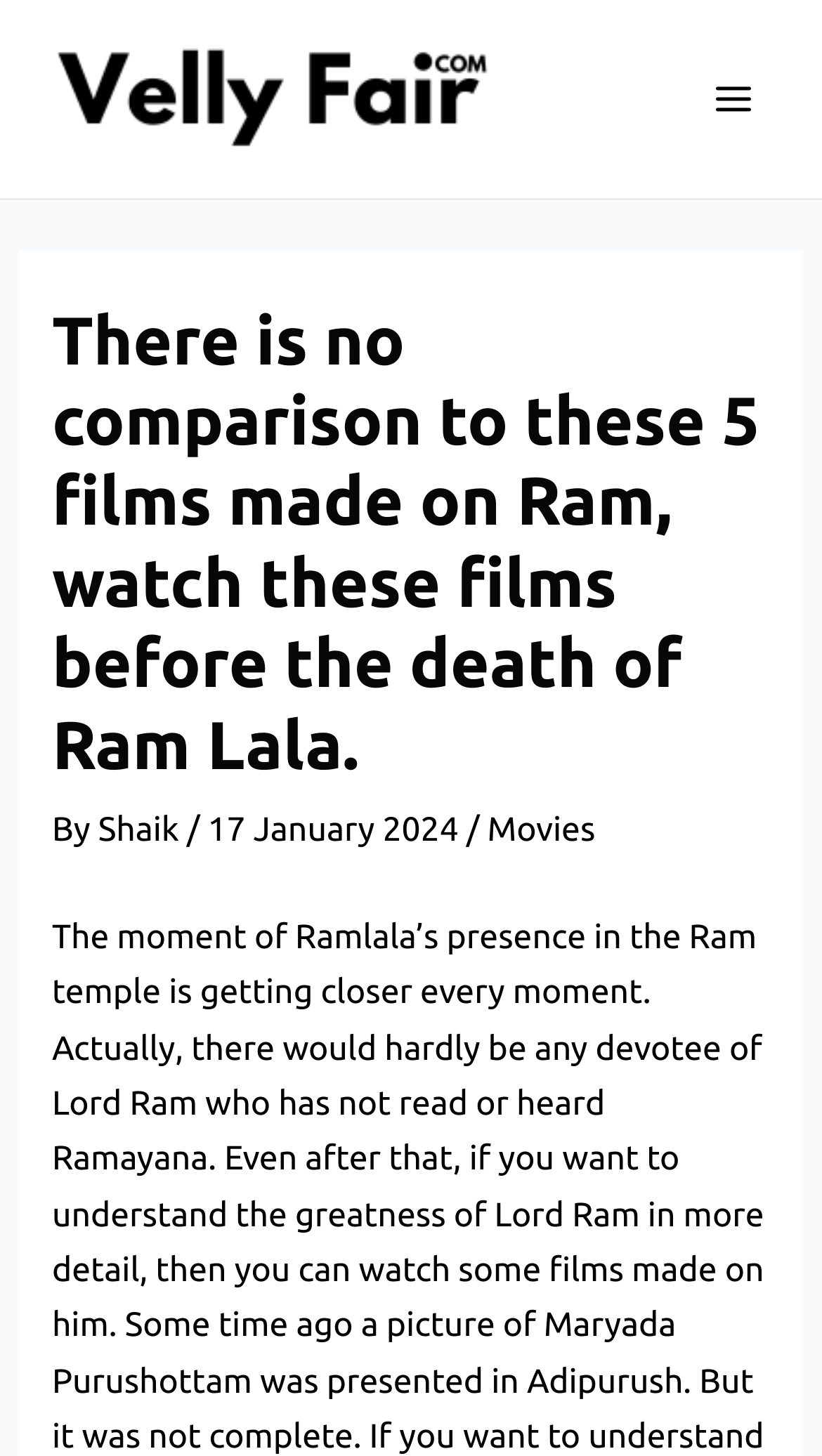Who is the author of the article?
Answer the question based on the image using a single word or a brief phrase.

Shaik